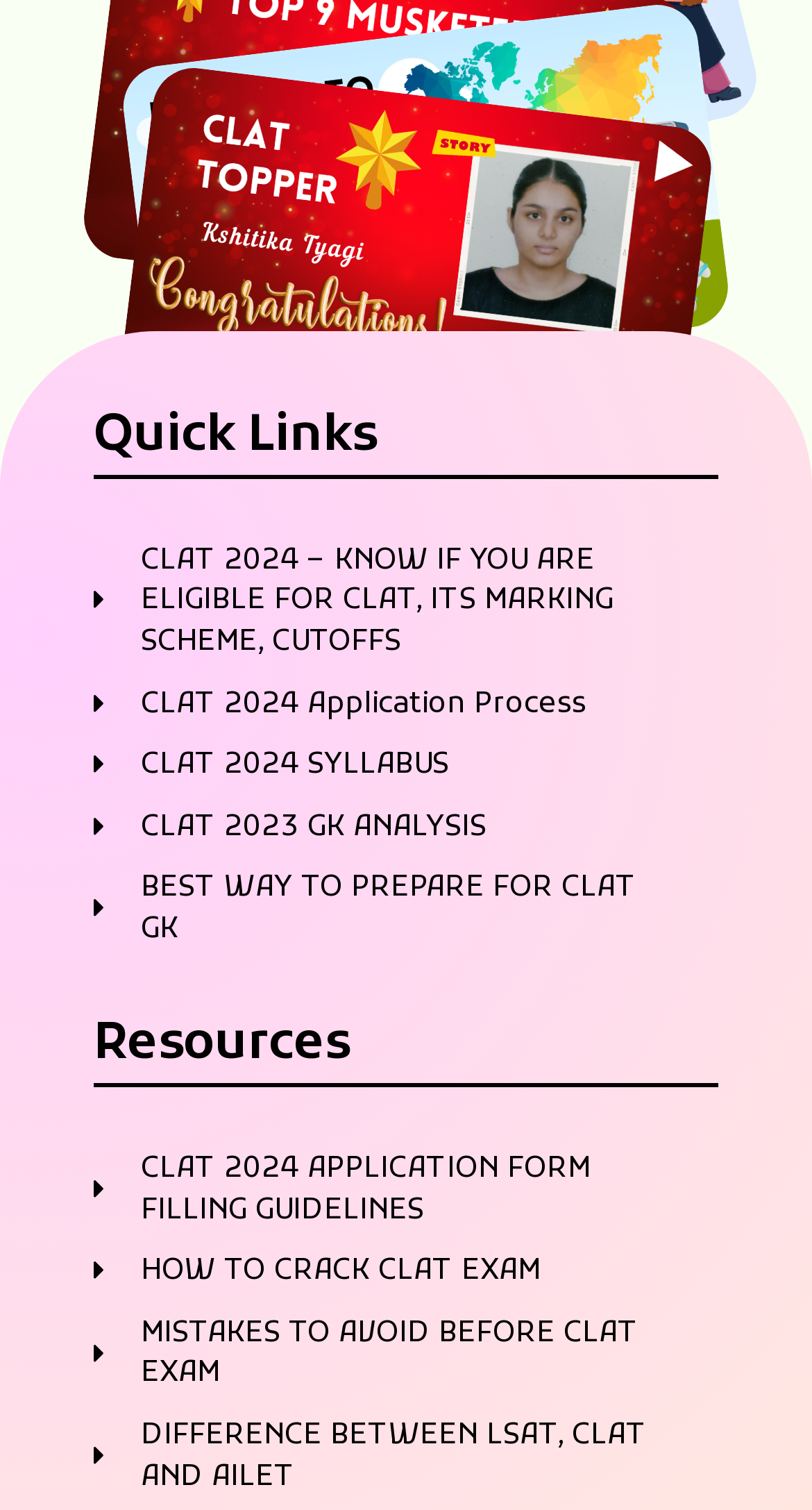Specify the bounding box coordinates of the area that needs to be clicked to achieve the following instruction: "View CLAT 2024 Application Process".

[0.115, 0.453, 0.838, 0.48]